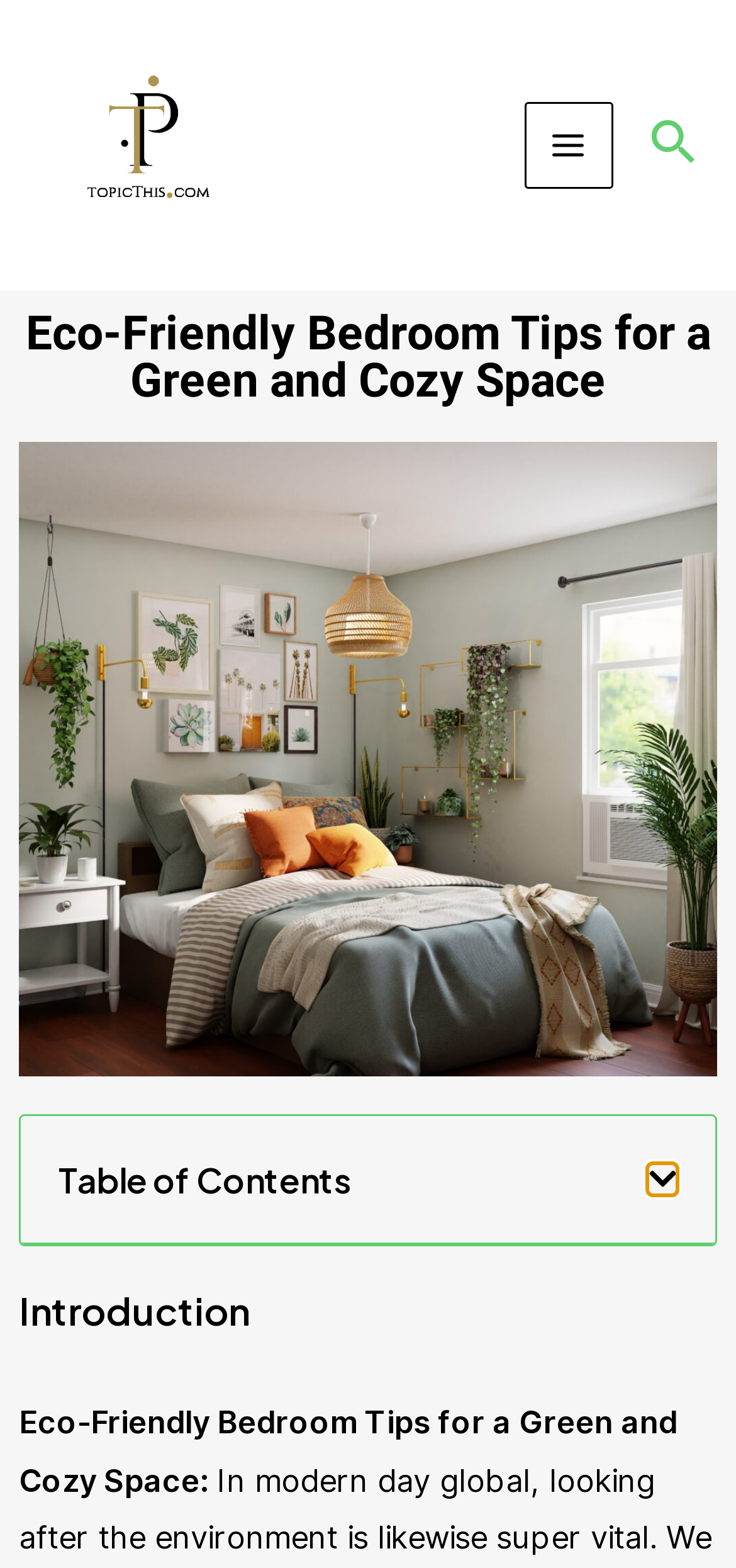Please respond to the question with a concise word or phrase:
What is the purpose of the button at the top-right corner?

Main Menu